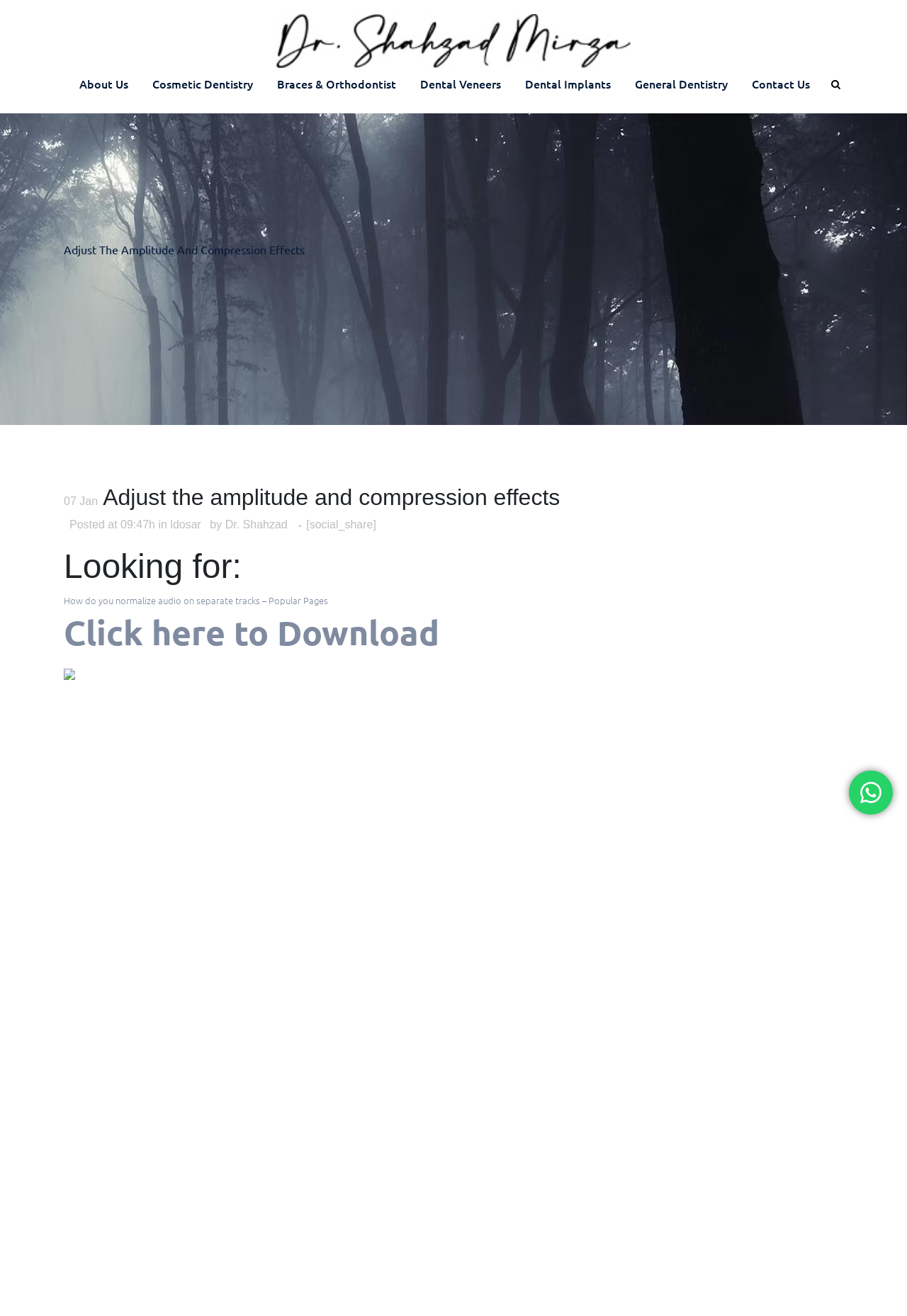Highlight the bounding box coordinates of the element that should be clicked to carry out the following instruction: "Search for something". The coordinates must be given as four float numbers ranging from 0 to 1, i.e., [left, top, right, bottom].

[0.08, 0.008, 0.853, 0.019]